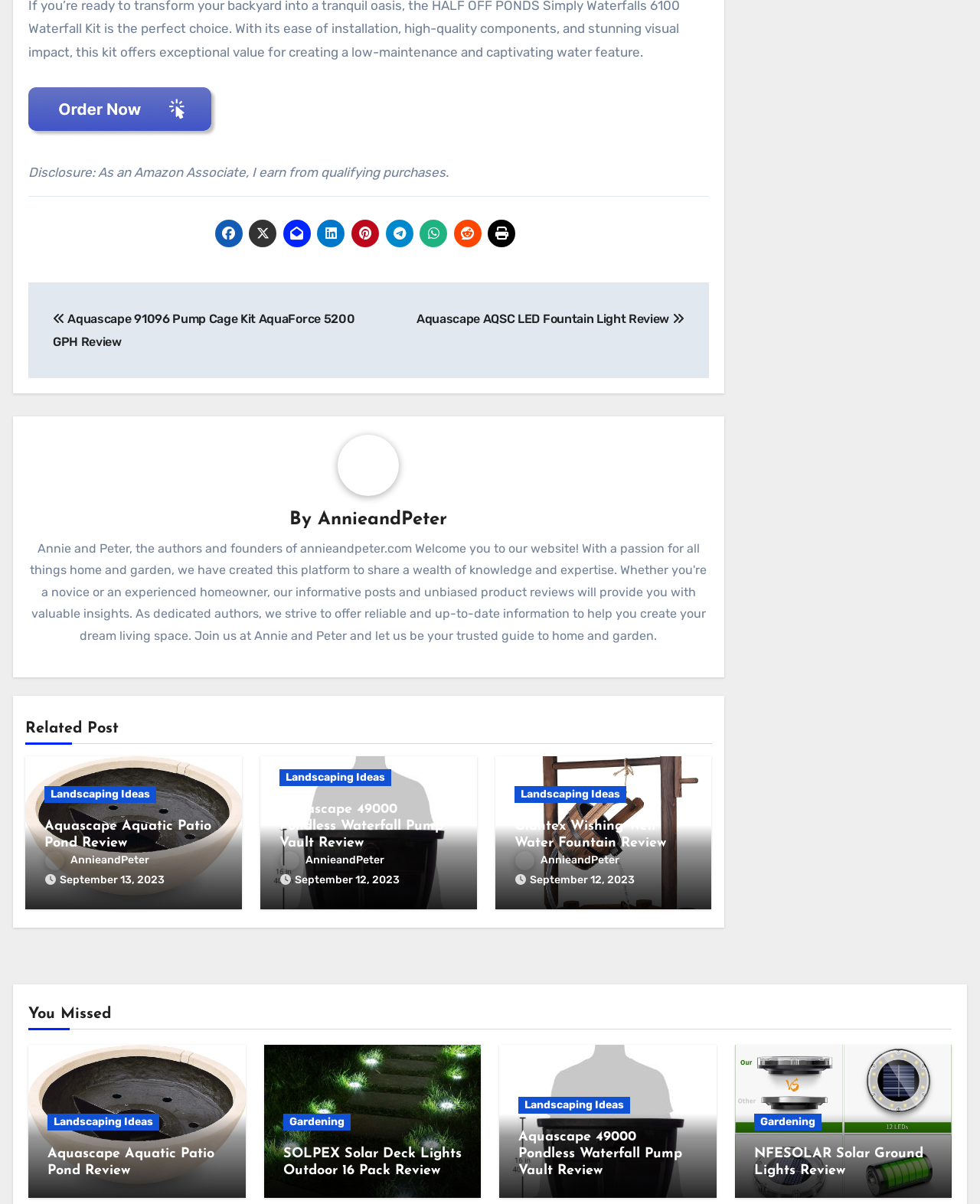Identify the bounding box coordinates of the area that should be clicked in order to complete the given instruction: "Check the related post about Giantex Wishing Well Water Fountain Review". The bounding box coordinates should be four float numbers between 0 and 1, i.e., [left, top, right, bottom].

[0.525, 0.68, 0.707, 0.707]